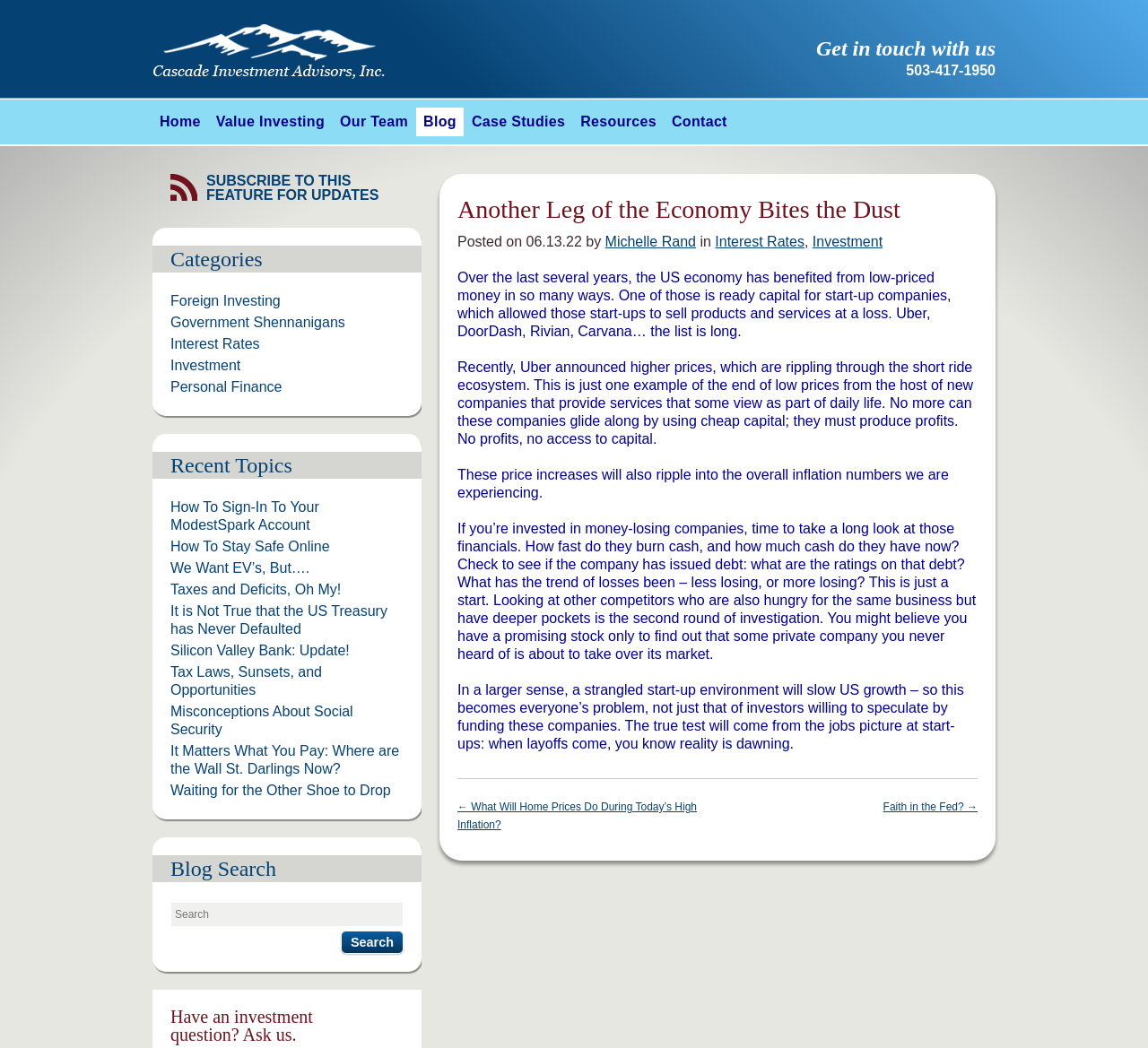Please specify the bounding box coordinates of the area that should be clicked to accomplish the following instruction: "Read the blog post by Michelle Rand". The coordinates should consist of four float numbers between 0 and 1, i.e., [left, top, right, bottom].

[0.527, 0.223, 0.606, 0.238]